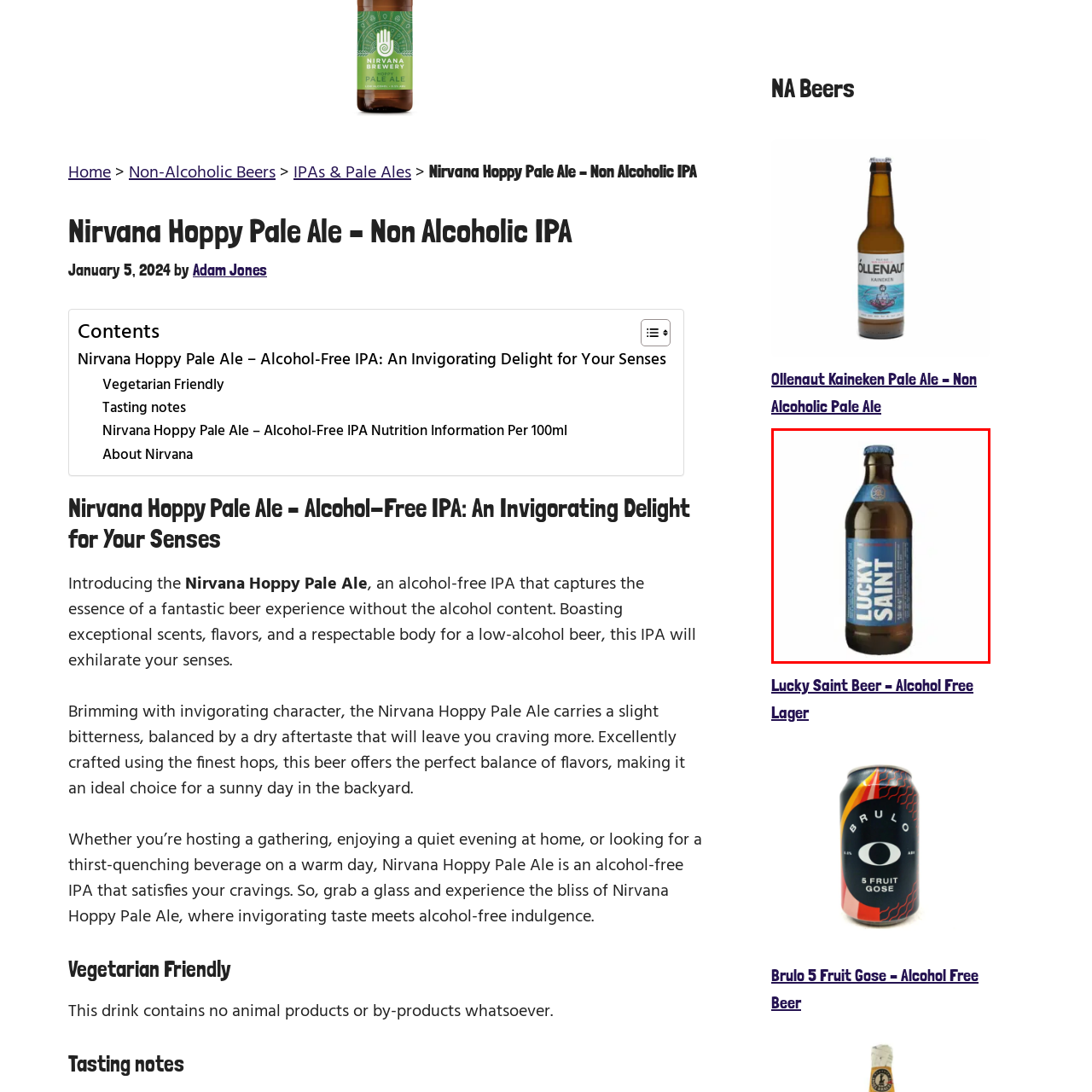What is the primary color of the label?
Review the image inside the red bounding box and give a detailed answer.

The design of the bottle emphasizes a clean and modern aesthetic, and the distinctive label features a bold blue color, which is the primary color of the label.